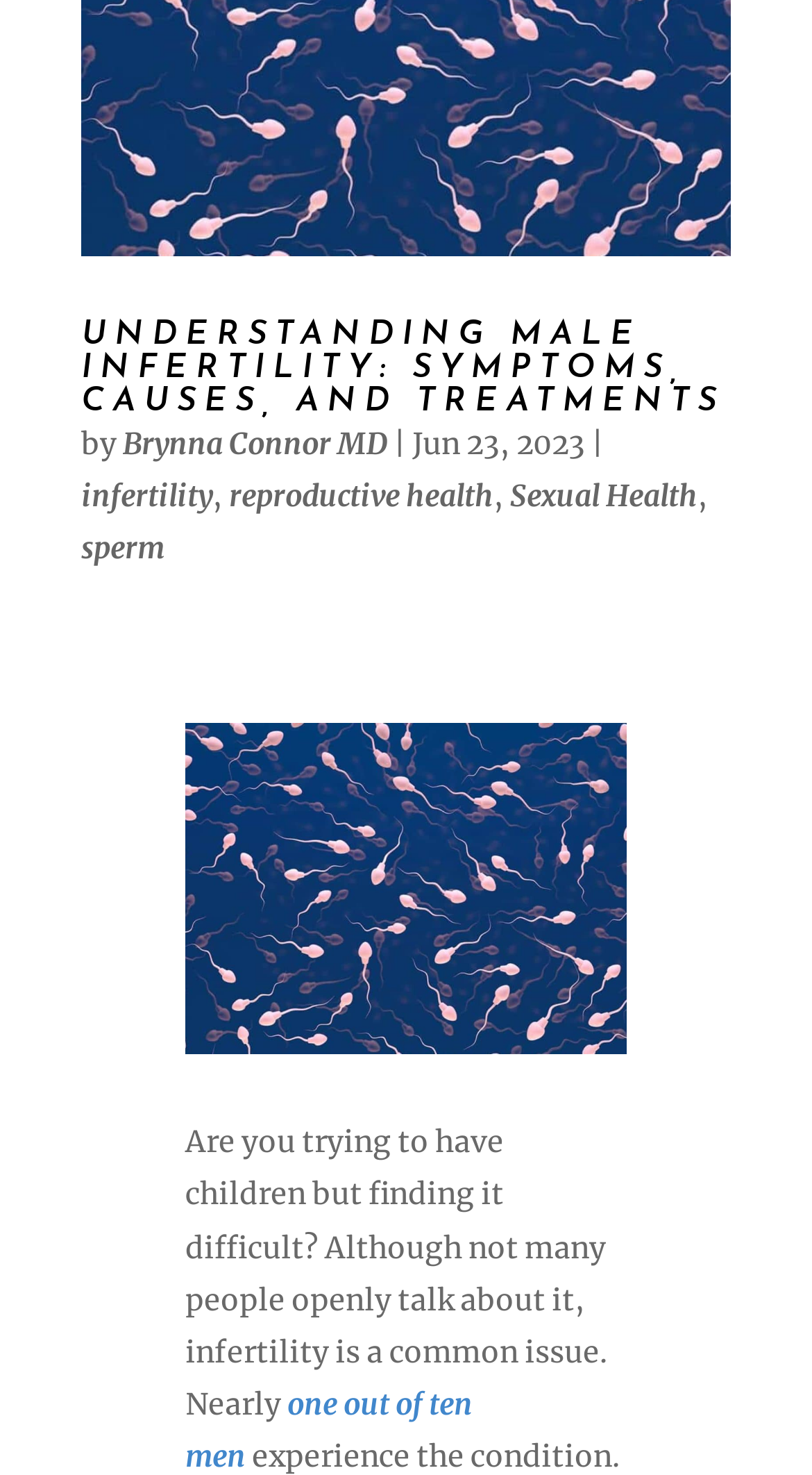Predict the bounding box coordinates of the UI element that matches this description: "reproductive health". The coordinates should be in the format [left, top, right, bottom] with each value between 0 and 1.

[0.282, 0.323, 0.608, 0.349]